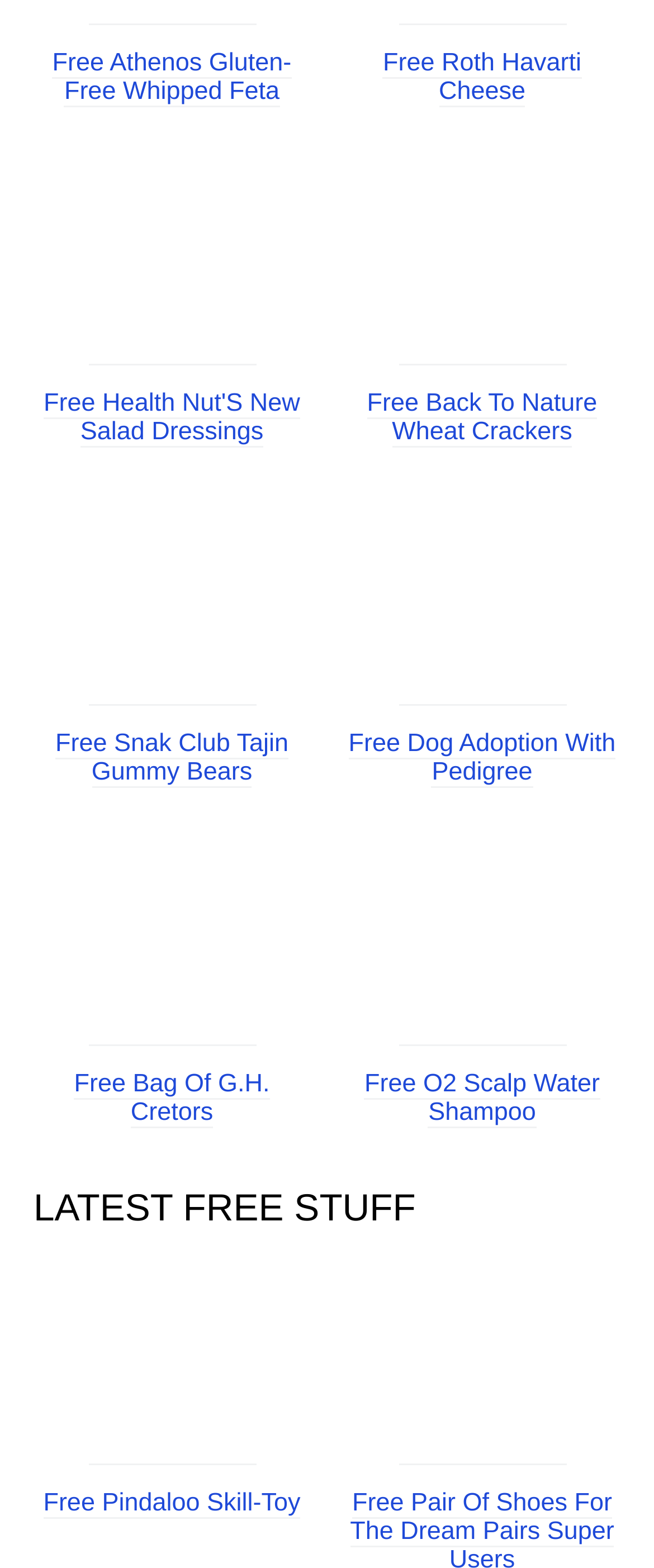Using details from the image, please answer the following question comprehensively:
What is the brand of the free whipped feta?

The first link on the webpage has the text 'Free Athenos Gluten-Free Whipped Feta', which indicates that the brand of the free whipped feta is Athenos.